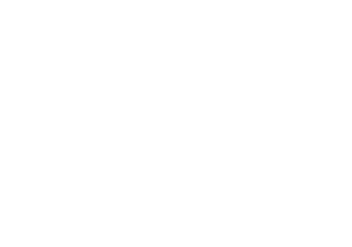Generate a comprehensive caption that describes the image.

The image showcases a stylized representation related to "Medical Courier Service Rates & Fees," likely an infographic or visual element intended to convey key information regarding costs associated with medical courier services. This illustration may highlight important figures, categories, or comparisons that are relevant for individuals or businesses seeking to understand the financial aspects of utilizing such services. The overall design aims to attract attention and facilitate comprehension, emphasizing the significance of transparent pricing in the healthcare logistics sector.